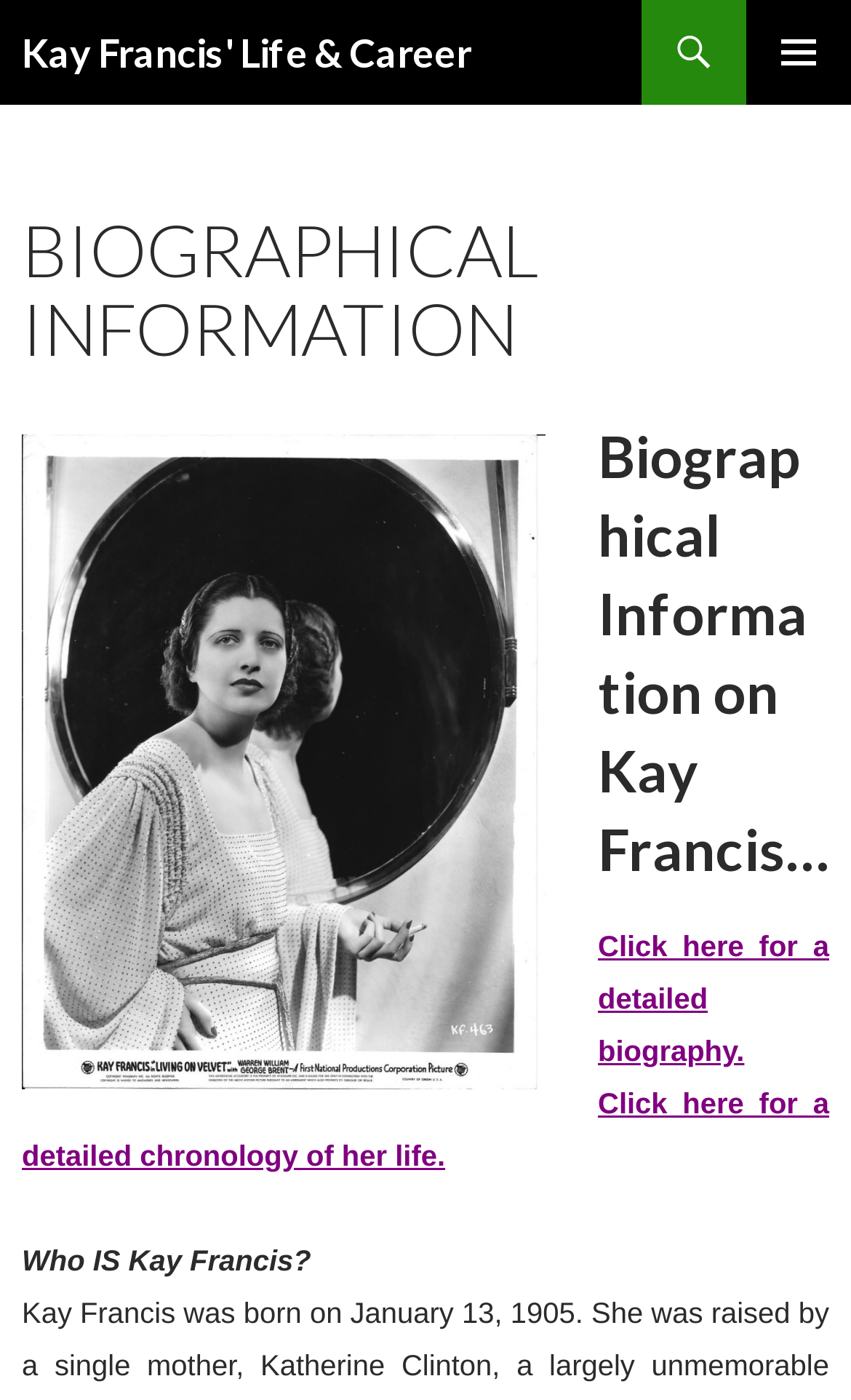What is the question asked in the StaticText element?
Using the visual information, reply with a single word or short phrase.

Who IS Kay Francis?